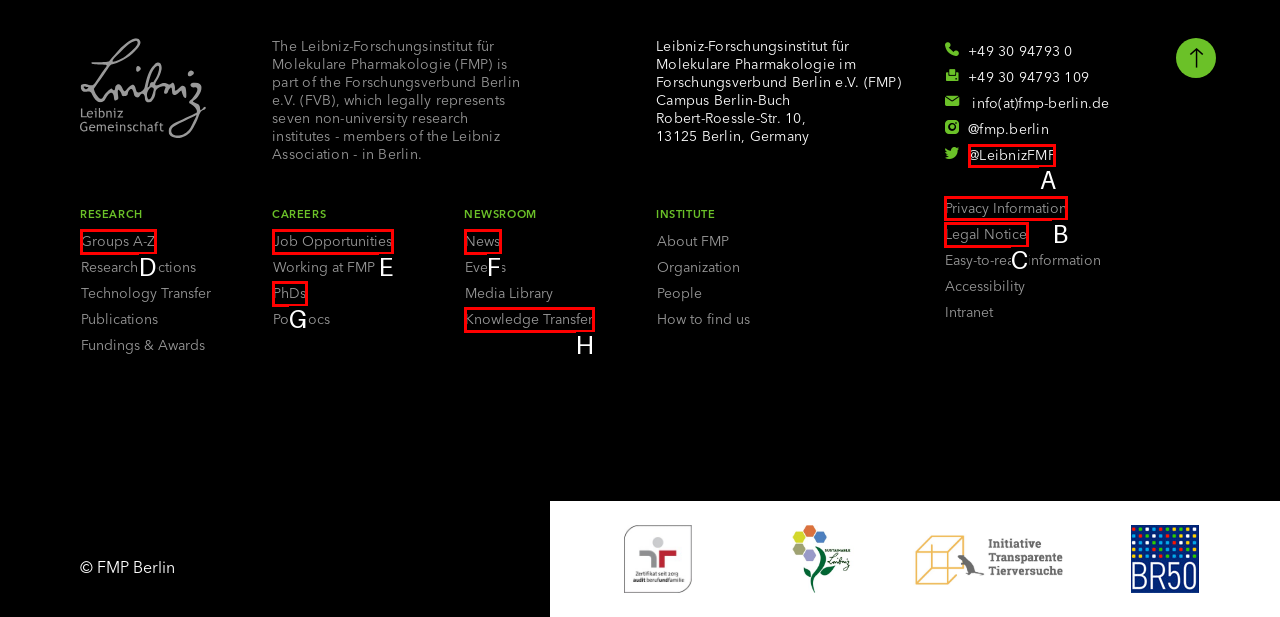Tell me which one HTML element I should click to complete the following task: Check the 'Privacy Information'
Answer with the option's letter from the given choices directly.

B